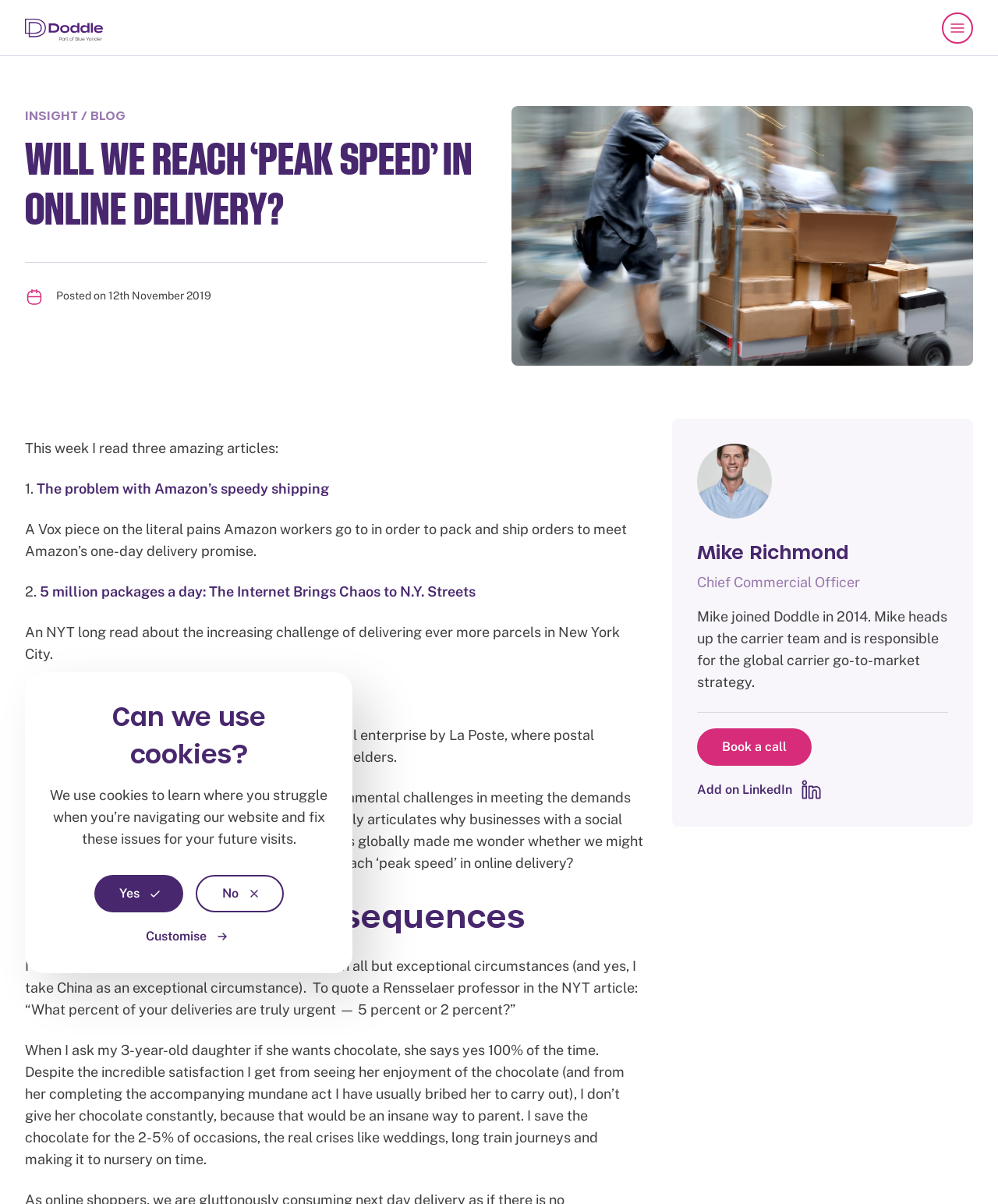Please identify the bounding box coordinates for the region that you need to click to follow this instruction: "Book a call with Mike Richmond".

[0.698, 0.605, 0.813, 0.636]